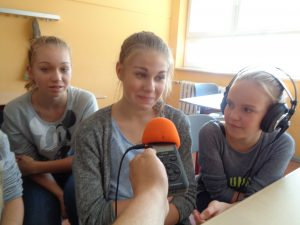What is the color of the walls in the background?
Answer the question with just one word or phrase using the image.

Bright yellow